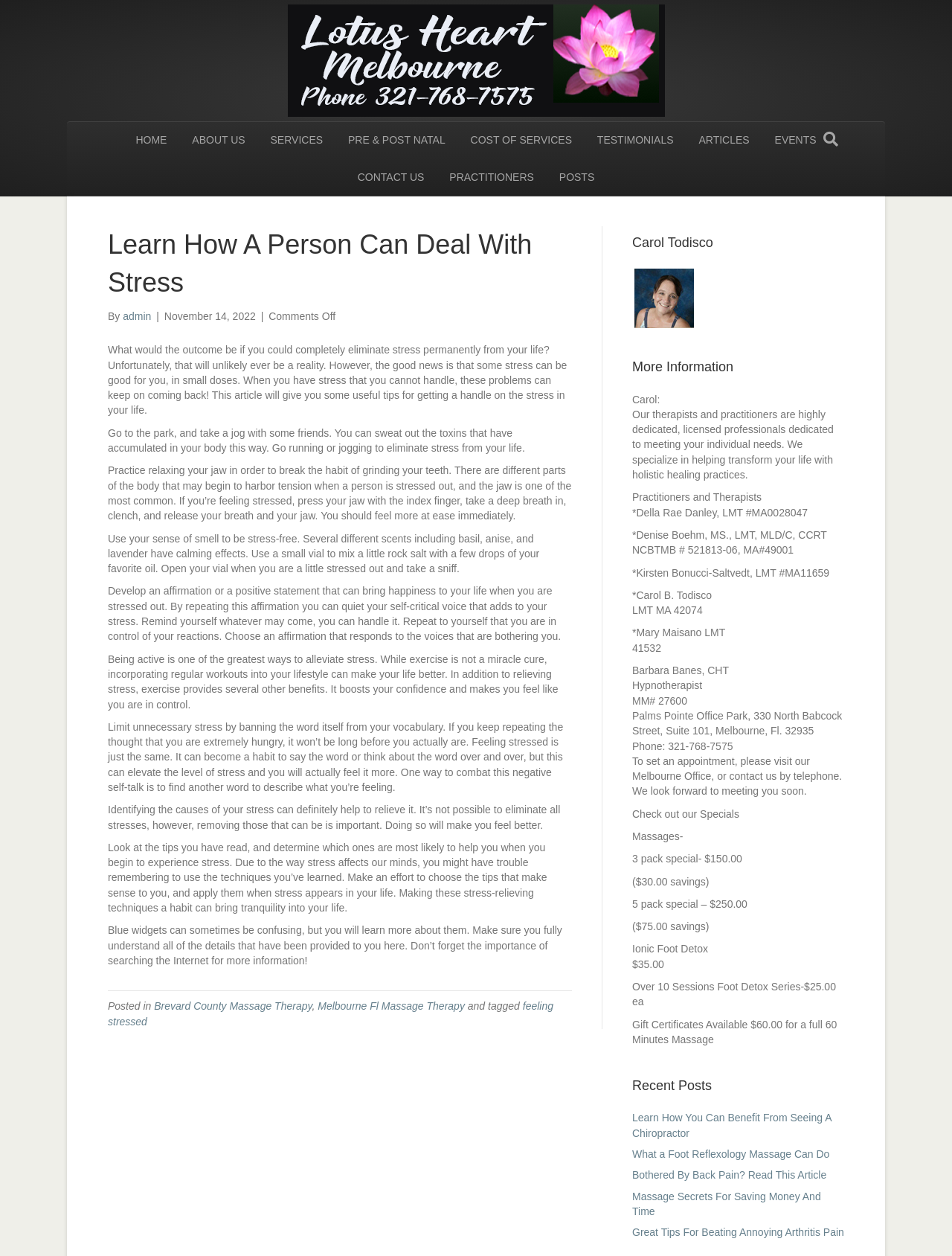Given the description of the UI element: "Brevard County Massage Therapy", predict the bounding box coordinates in the form of [left, top, right, bottom], with each value being a float between 0 and 1.

[0.162, 0.796, 0.328, 0.806]